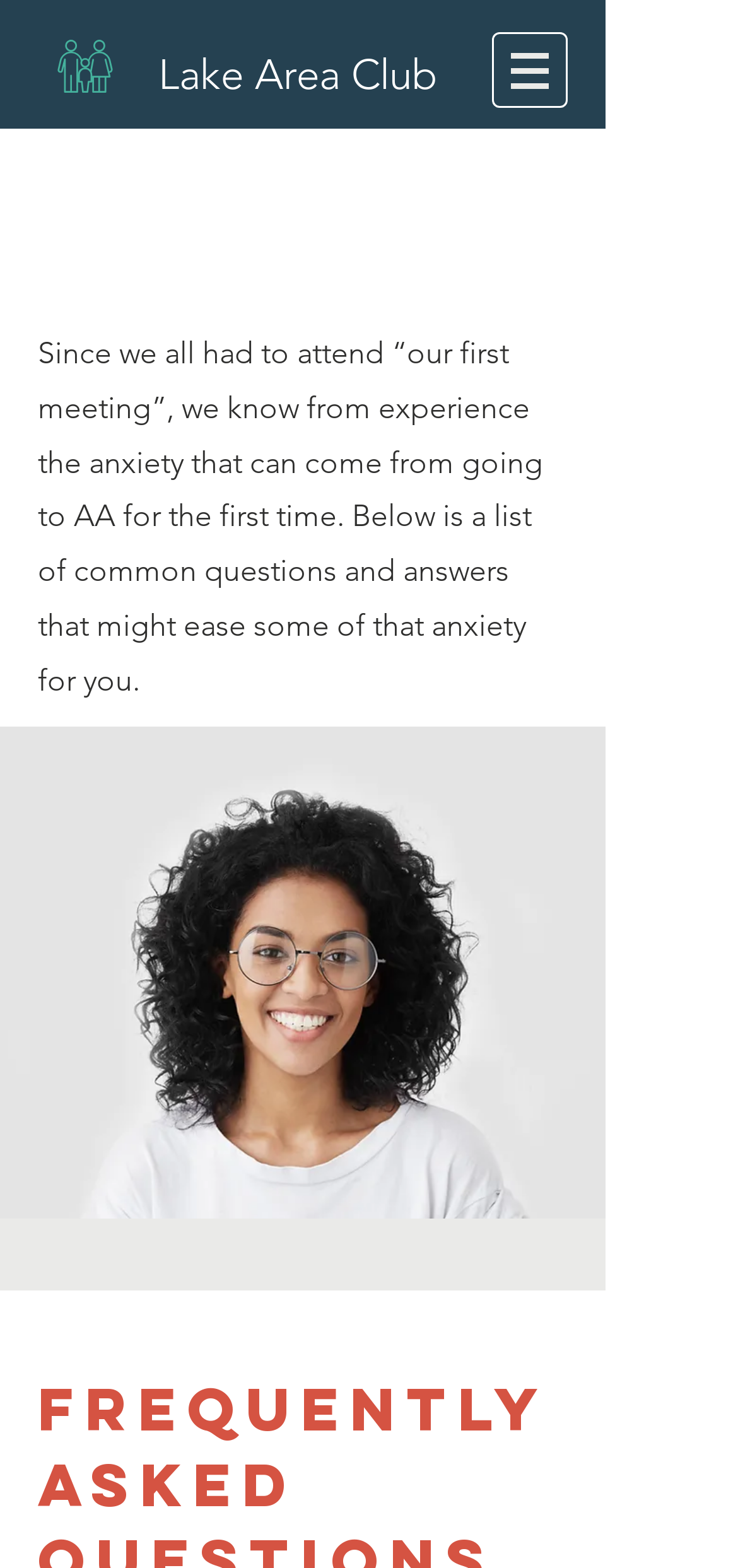What is the tone of the webpage?
Can you give a detailed and elaborate answer to the question?

The text on the webpage, 'Since we all had to attend “our first meeting”, we know from experience the anxiety that can come from going to AA for the first time. Below is a list of common questions and answers that might ease some of that anxiety for you.' suggests a supportive and empathetic tone, as it acknowledges the anxiety of first-time attendees and offers help.